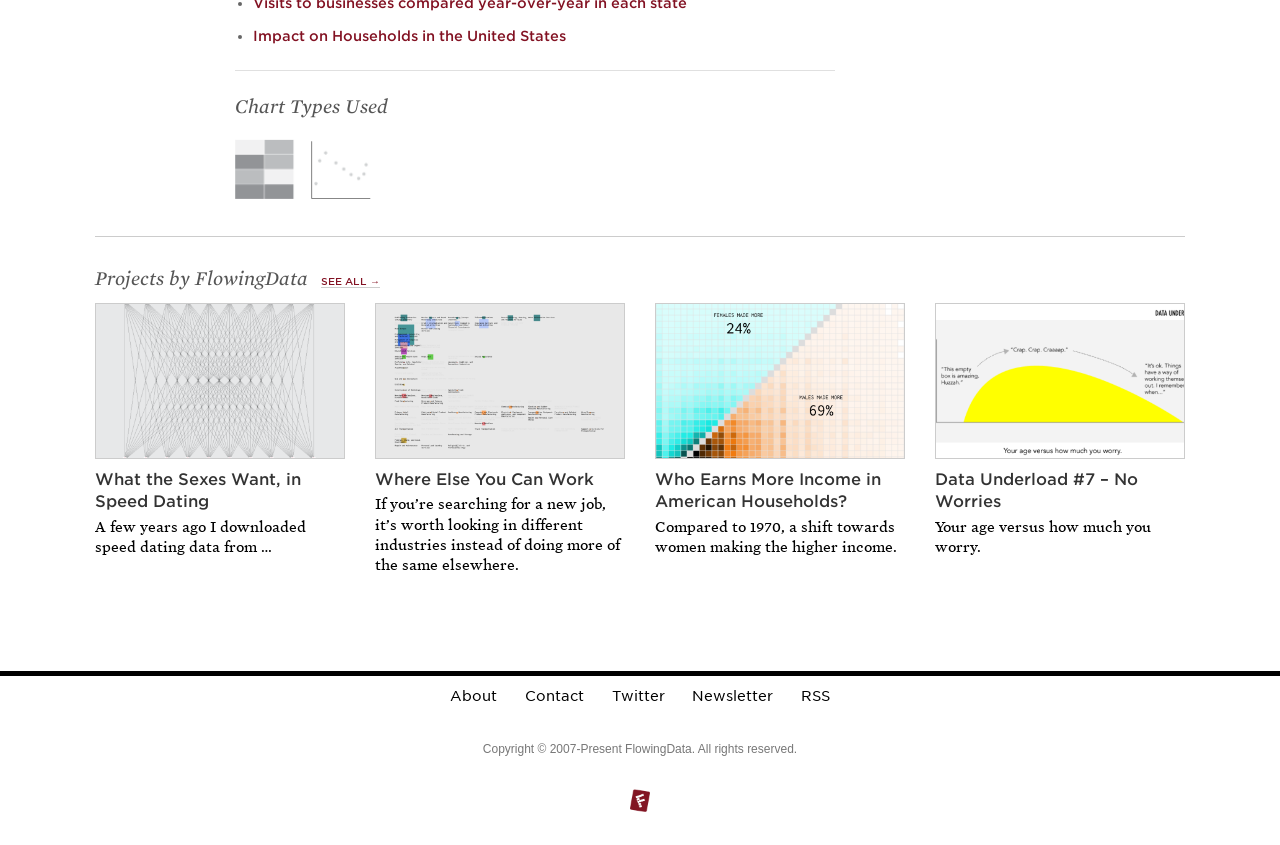Where can you find more projects?
Based on the image, answer the question in a detailed manner.

The link 'SEE ALL →' is located below the 'Projects by FlowingData' heading, indicating that it leads to a page with more projects.